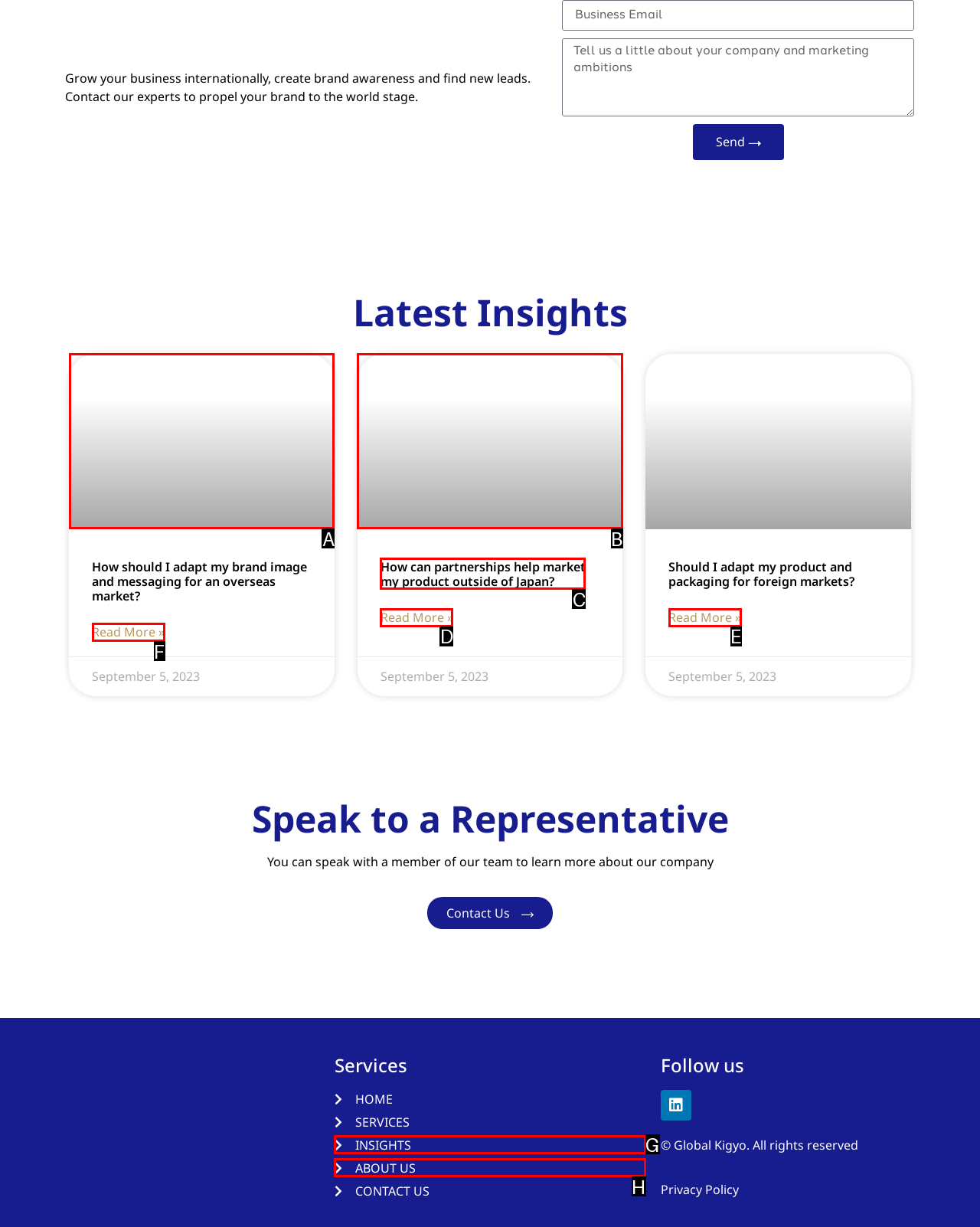Which option should be clicked to execute the following task: Follow the 'Facebook' link? Respond with the letter of the selected option.

None